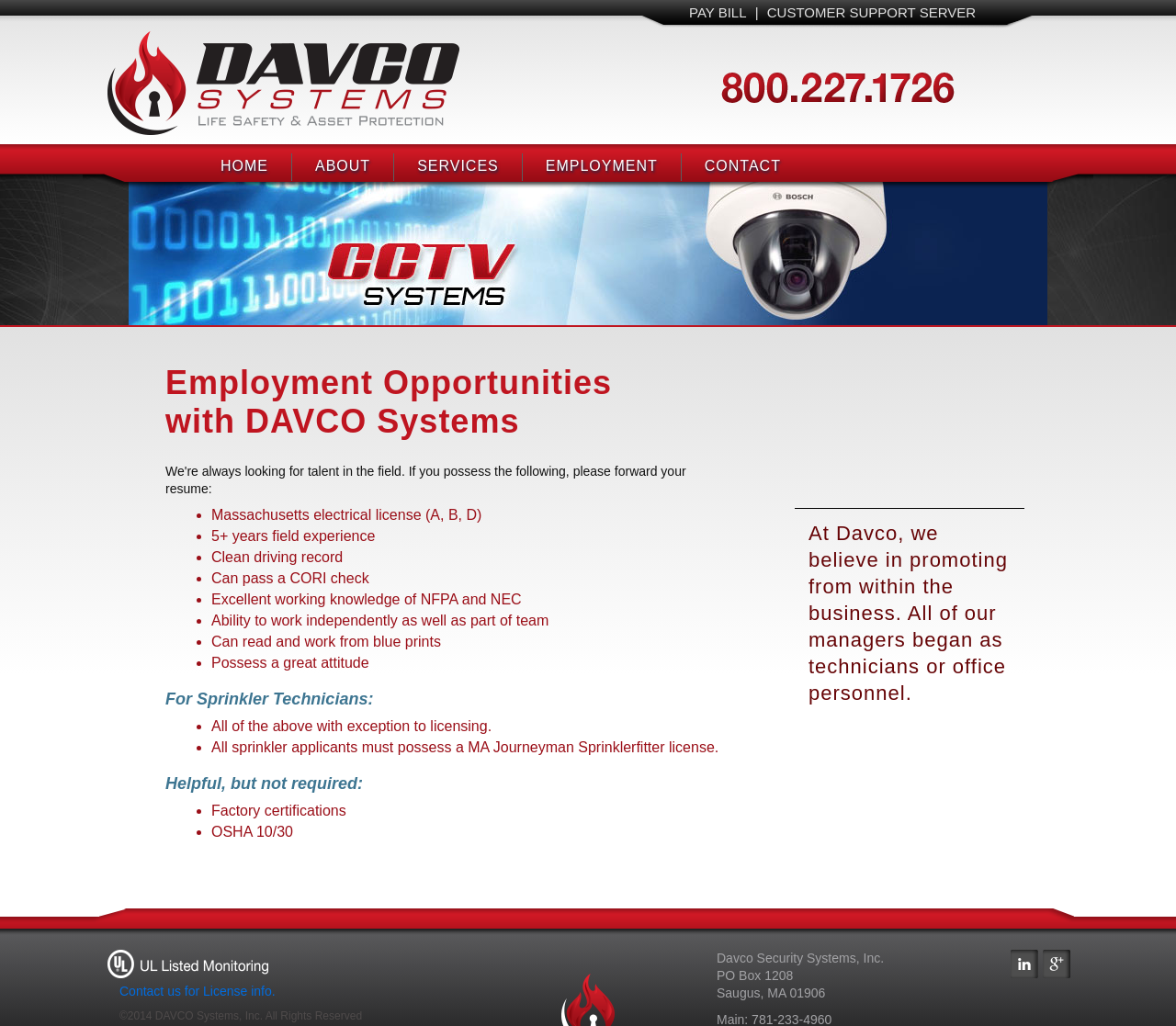Using the format (top-left x, top-left y, bottom-right x, bottom-right y), and given the element description, identify the bounding box coordinates within the screenshot: Contact us for License info.

[0.102, 0.959, 0.234, 0.973]